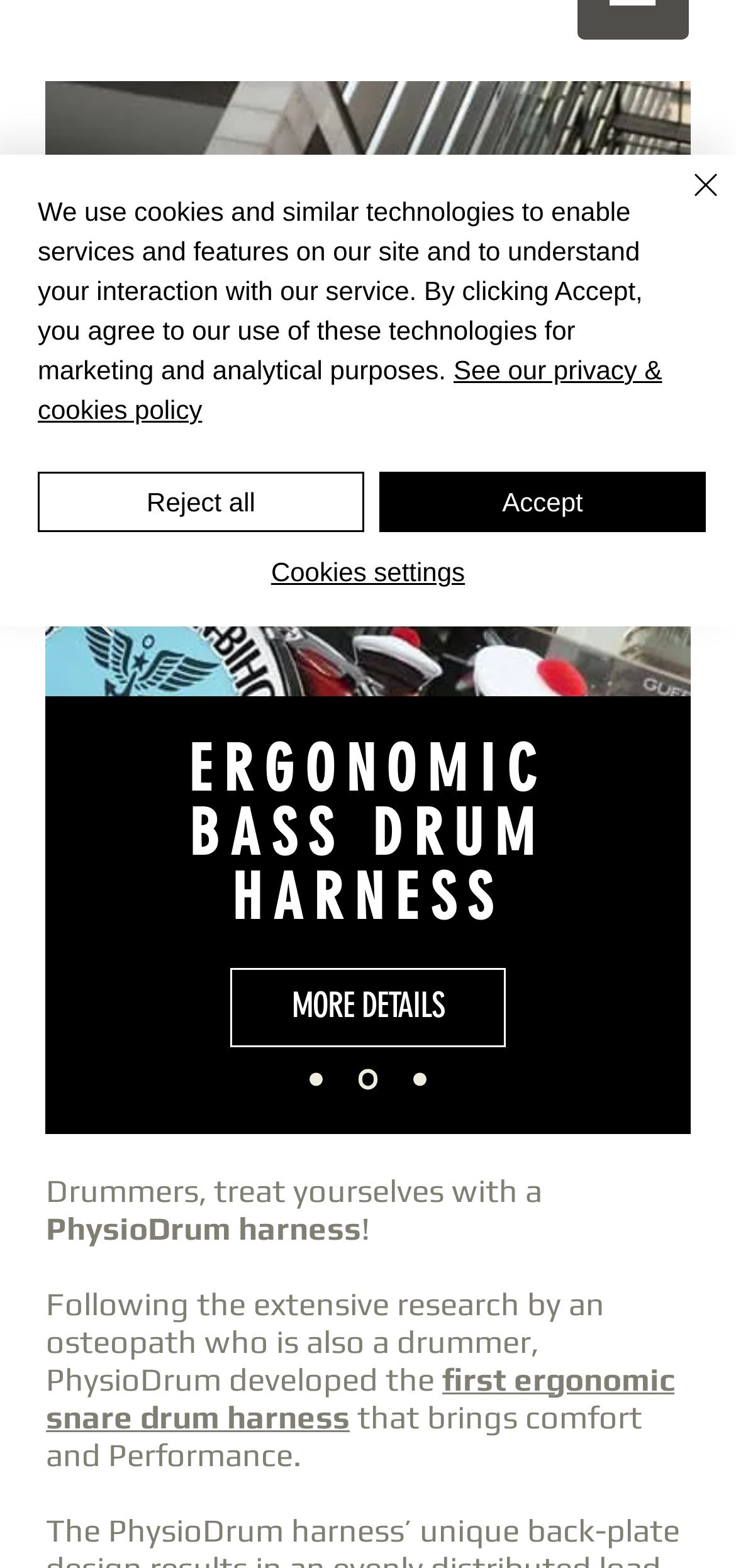Please determine the bounding box of the UI element that matches this description: aria-label="Harnais ergonomique caisse claire". The coordinates should be given as (top-left x, top-left y, bottom-right x, bottom-right y), with all values between 0 and 1.

[0.345, 0.487, 0.368, 0.498]